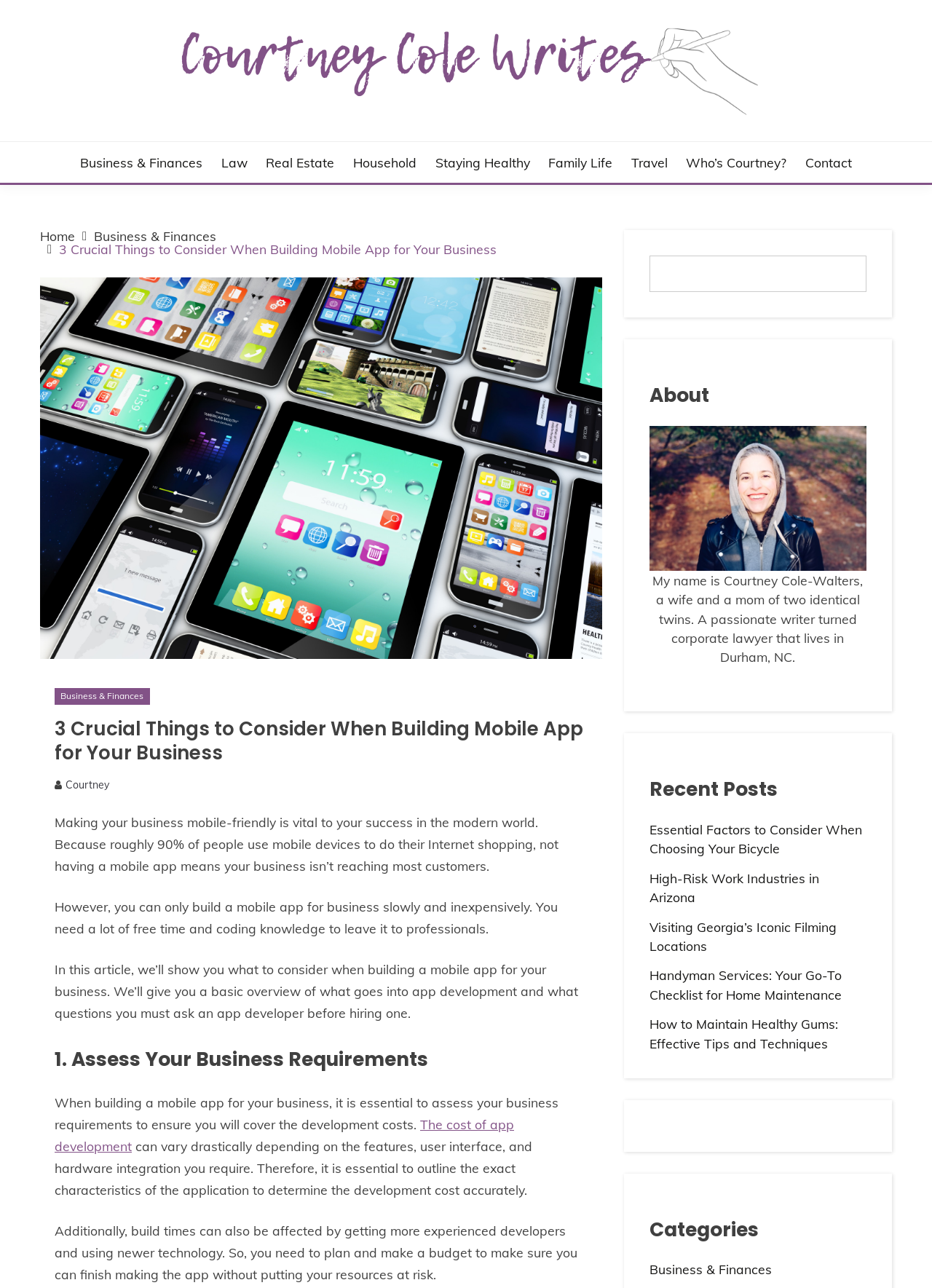Please determine and provide the text content of the webpage's heading.

3 Crucial Things to Consider When Building Mobile App for Your Business